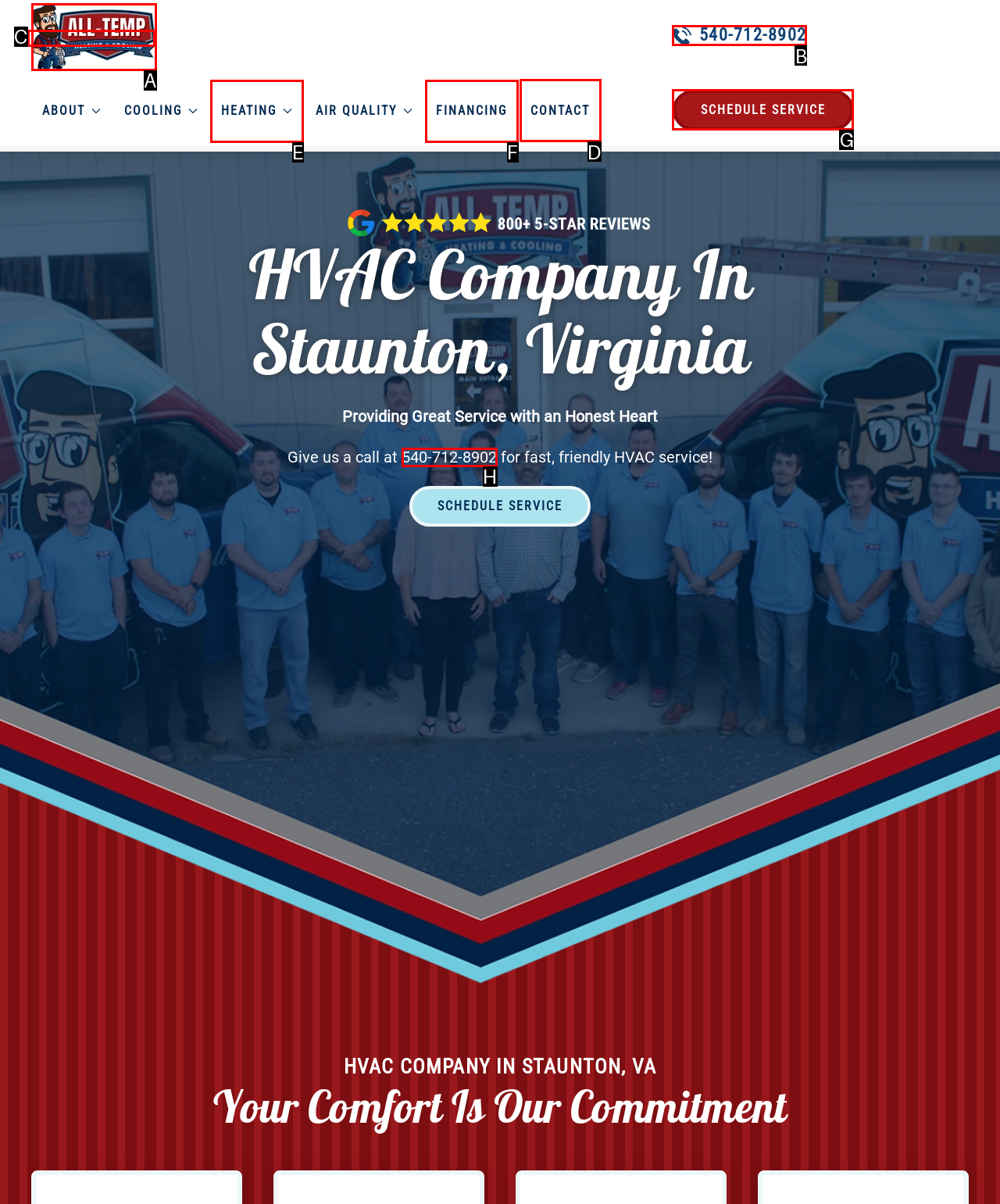Choose the letter of the element that should be clicked to complete the task: Click the CONTACT link
Answer with the letter from the possible choices.

D